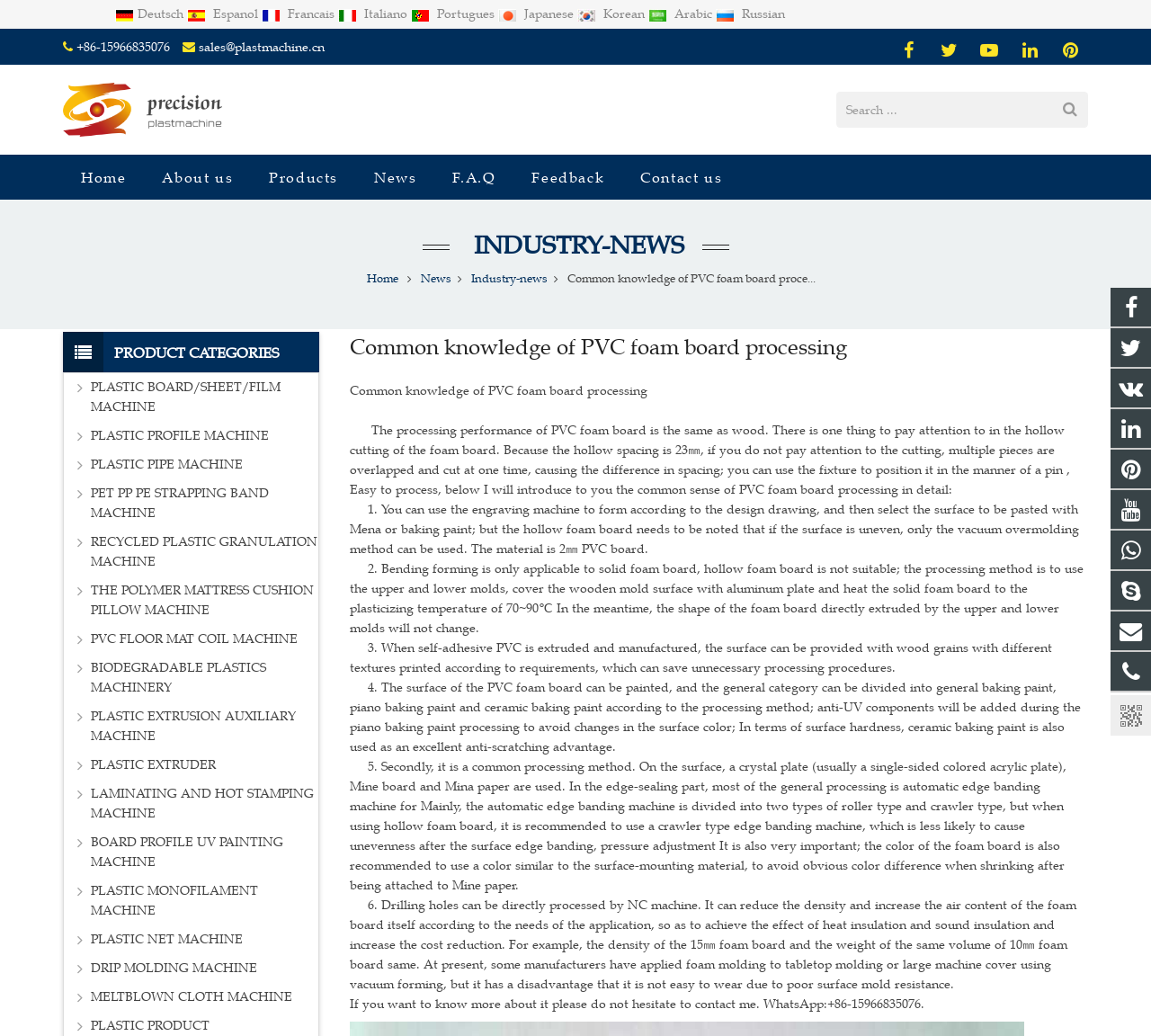Offer a thorough description of the webpage.

The webpage is about PVC foam board processing and its common knowledge. At the top, there are several language options, including Deutsch, Espanol, Francais, Italiano, Portugues, Japanese, Korean, Arabic, and Russian. Below these options, there are social media links, including Facebook, Twitter, VK, LinkedIn, Pinterest, YouTube, WhatsApp, Skype, and Email.

On the left side, there is a navigation menu with links to Home, About us, Products, News, F.A.Q, Feedback, and Contact us. There is also a search bar at the top right corner.

The main content of the webpage is divided into two sections. The first section is about industry news, with a heading "INDUSTRY-NEWS" and a link to the same title. Below this, there are several links to different news articles.

The second section is about the common knowledge of PVC foam board processing. It starts with a heading "Common knowledge of PVC foam board processing" and a brief introduction to the topic. The introduction is followed by six points, each describing a different aspect of PVC foam board processing, including engraving, bending forming, self-adhesive PVC, painting, edge-sealing, and drilling holes.

On the right side, there is a list of product categories, including plastic board/sheet/film machine, plastic profile machine, plastic pipe machine, and many others.

At the bottom of the webpage, there is a call-to-action link, "If you want to know more about it please do not hesitate to contact me. WhatsApp:+86-15966835076."